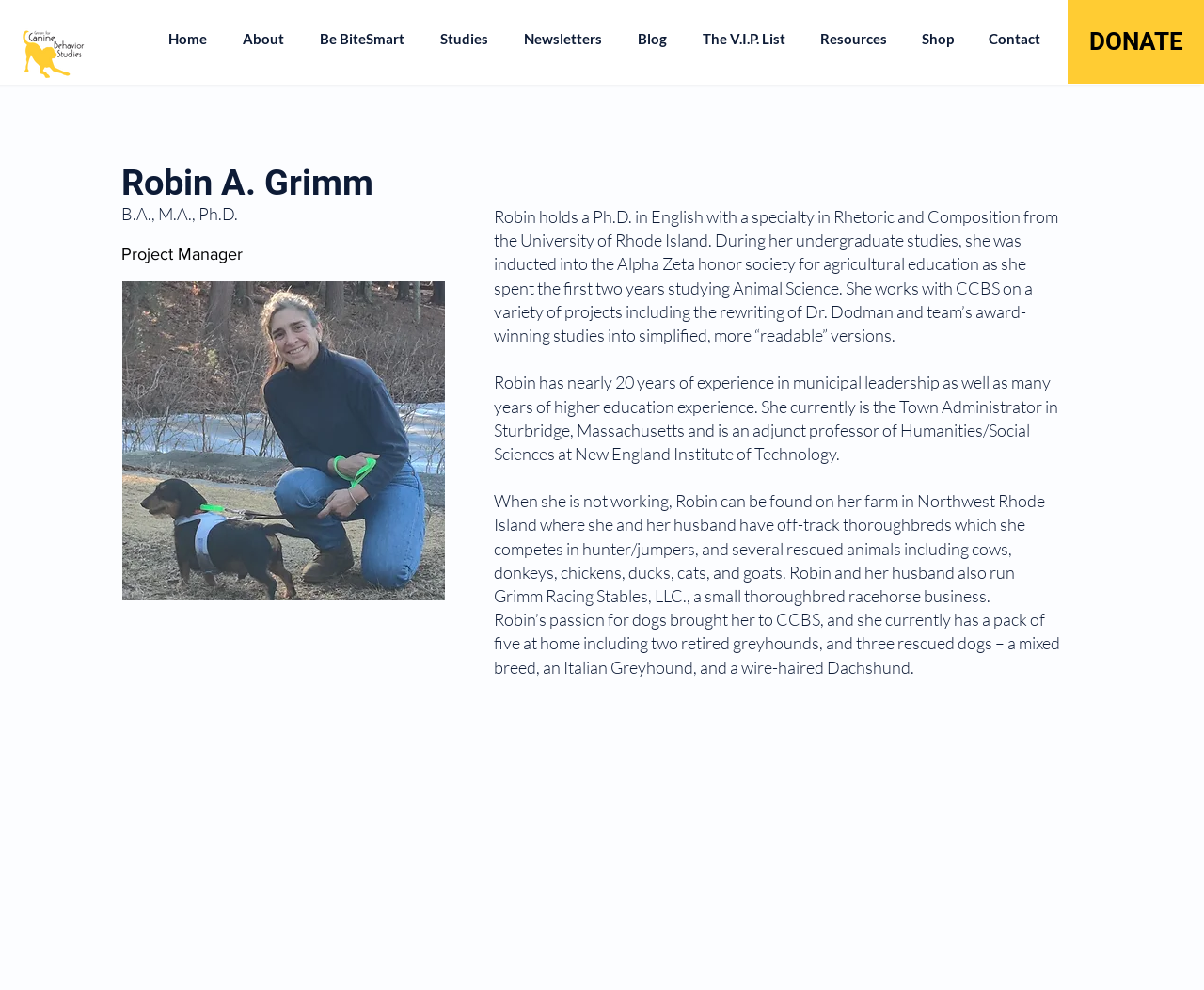Please give a short response to the question using one word or a phrase:
How many dogs does Robin have at home?

Five